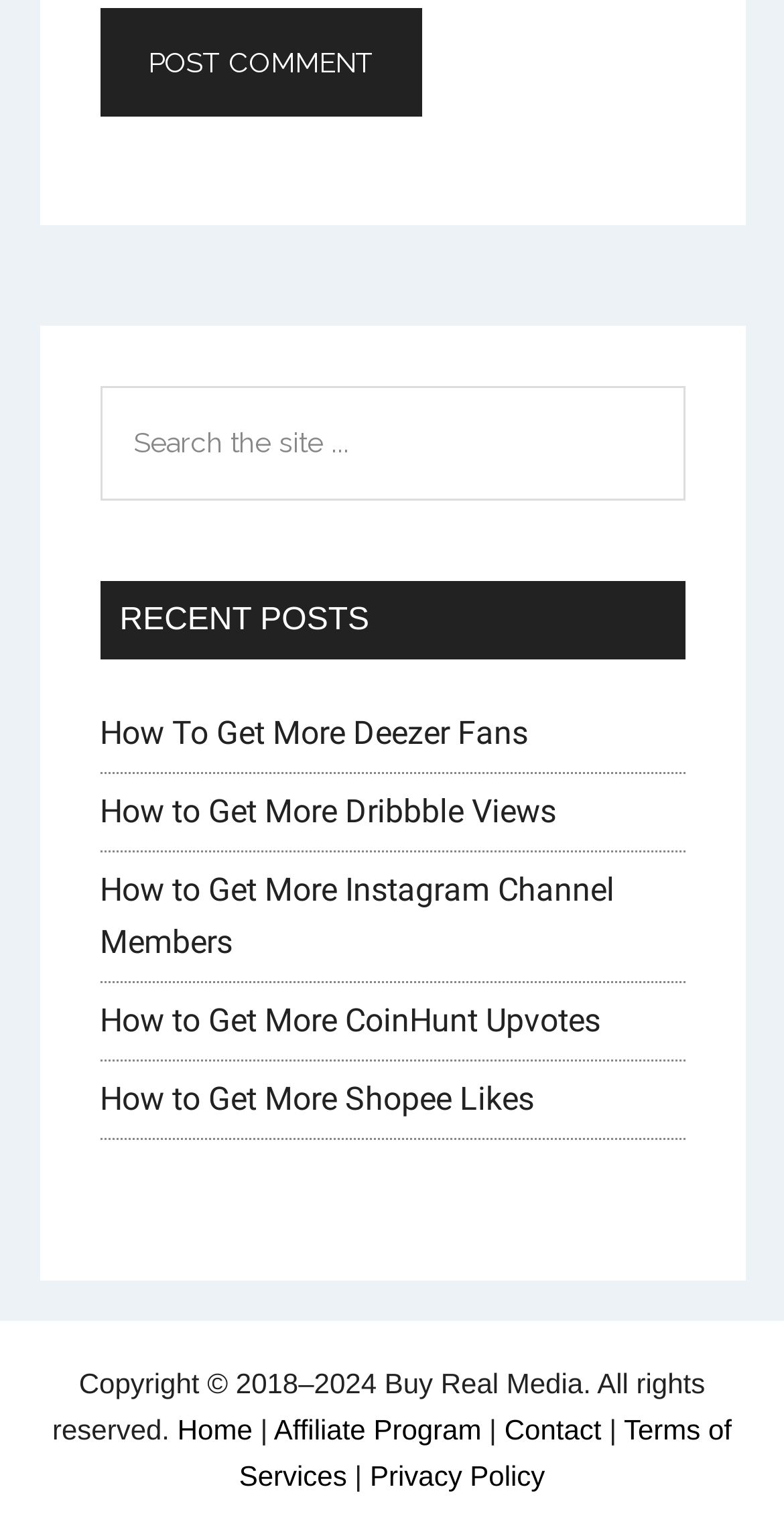Determine the bounding box for the HTML element described here: "Home". The coordinates should be given as [left, top, right, bottom] with each number being a float between 0 and 1.

[0.226, 0.918, 0.322, 0.939]